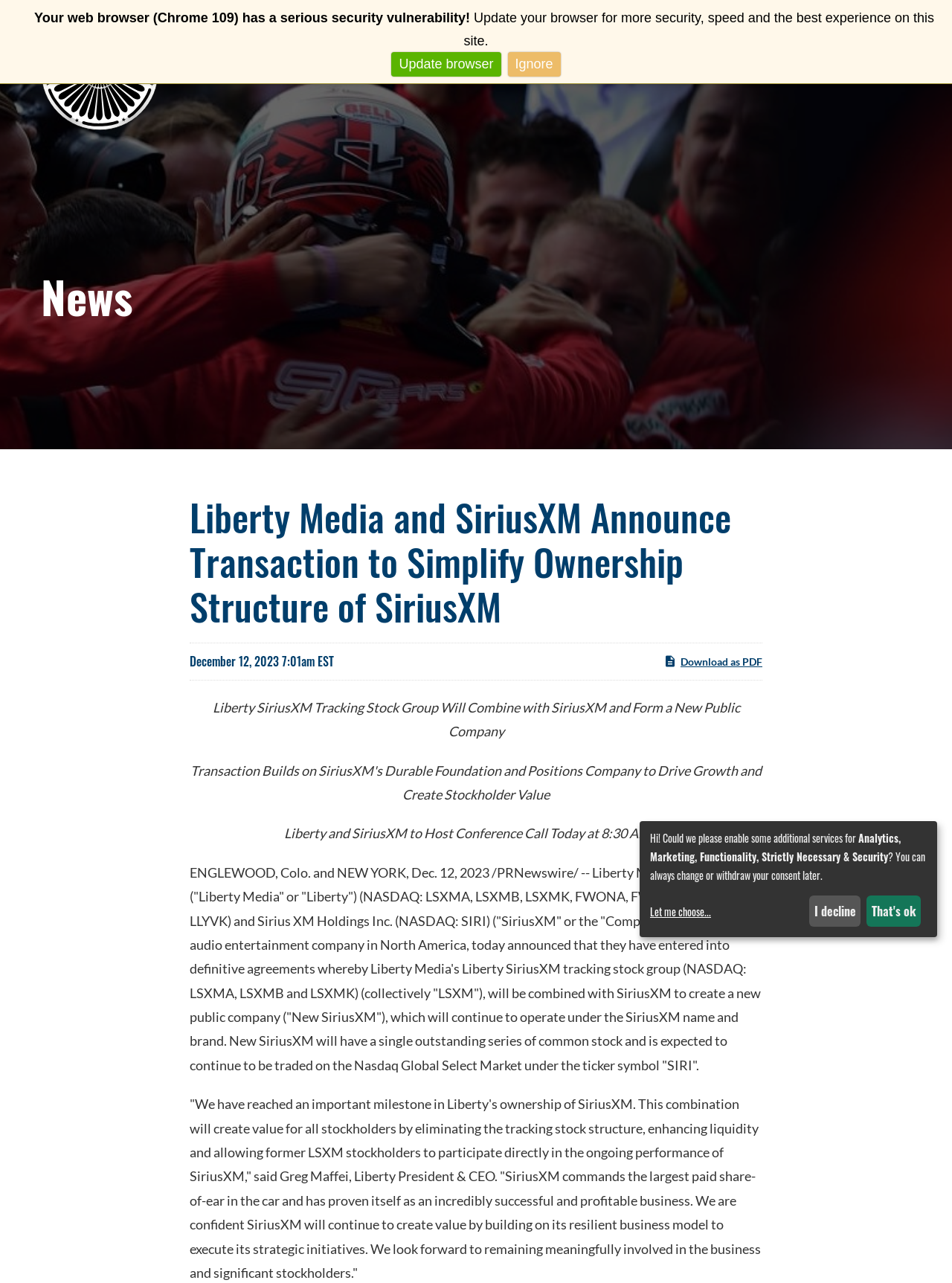Please identify the bounding box coordinates of the region to click in order to complete the task: "Download as PDF". The coordinates must be four float numbers between 0 and 1, specified as [left, top, right, bottom].

[0.697, 0.508, 0.801, 0.523]